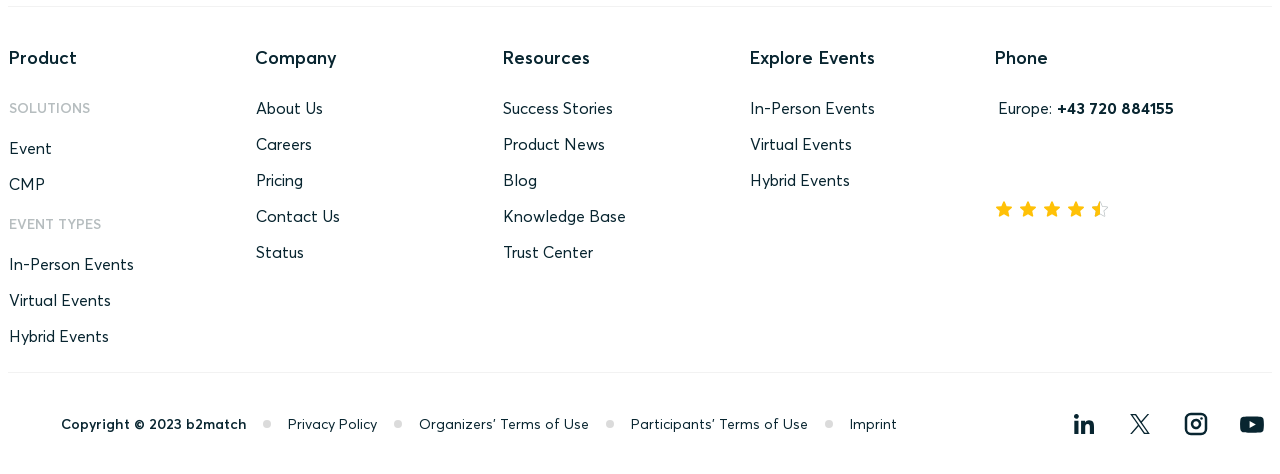Please identify the bounding box coordinates of the element's region that needs to be clicked to fulfill the following instruction: "Check 'b2match' on LinkedIn". The bounding box coordinates should consist of four float numbers between 0 and 1, i.e., [left, top, right, bottom].

[0.831, 0.851, 0.862, 0.936]